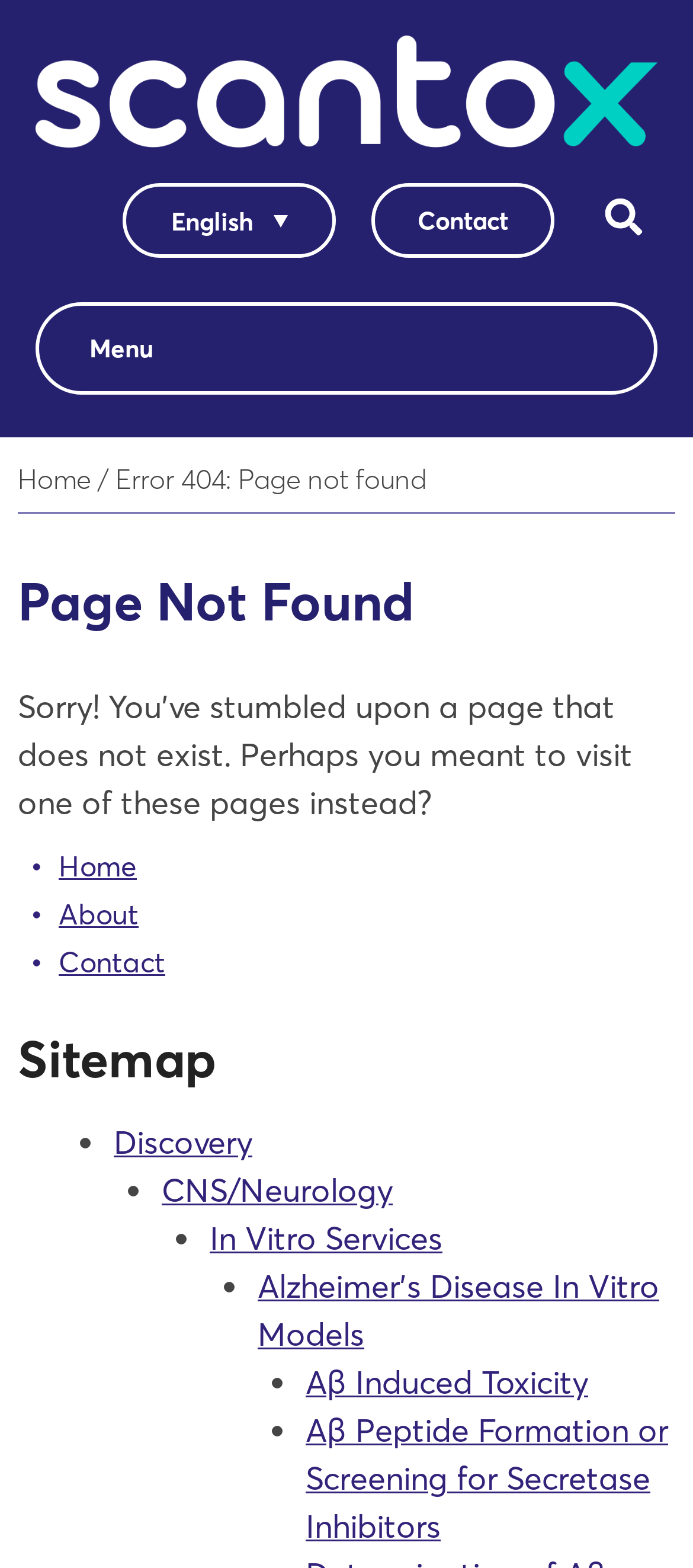Provide a short answer to the following question with just one word or phrase: How many links are there in the sitemap section?

5